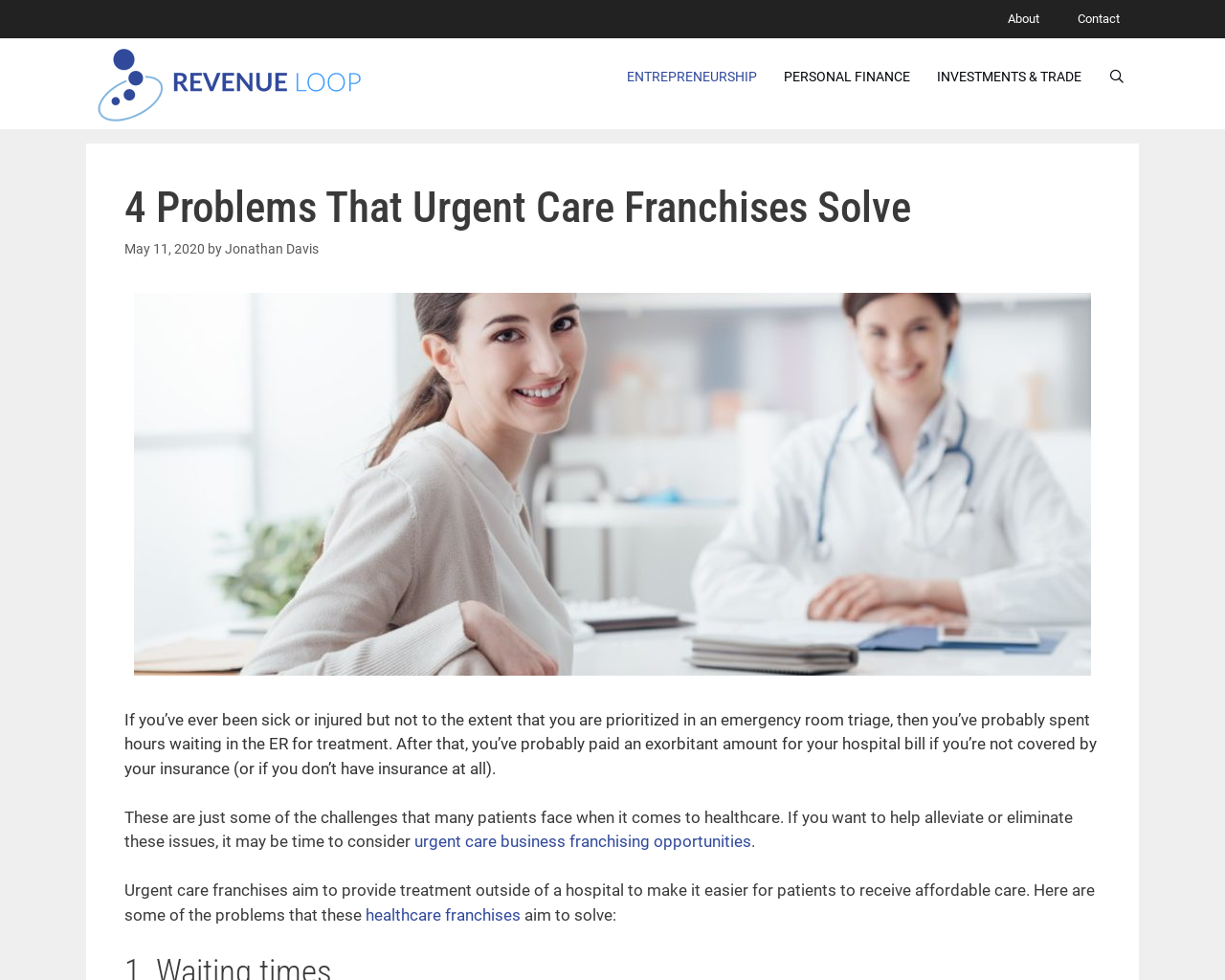Locate the UI element described as follows: "Personal Finance". Return the bounding box coordinates as four float numbers between 0 and 1 in the order [left, top, right, bottom].

[0.629, 0.044, 0.754, 0.112]